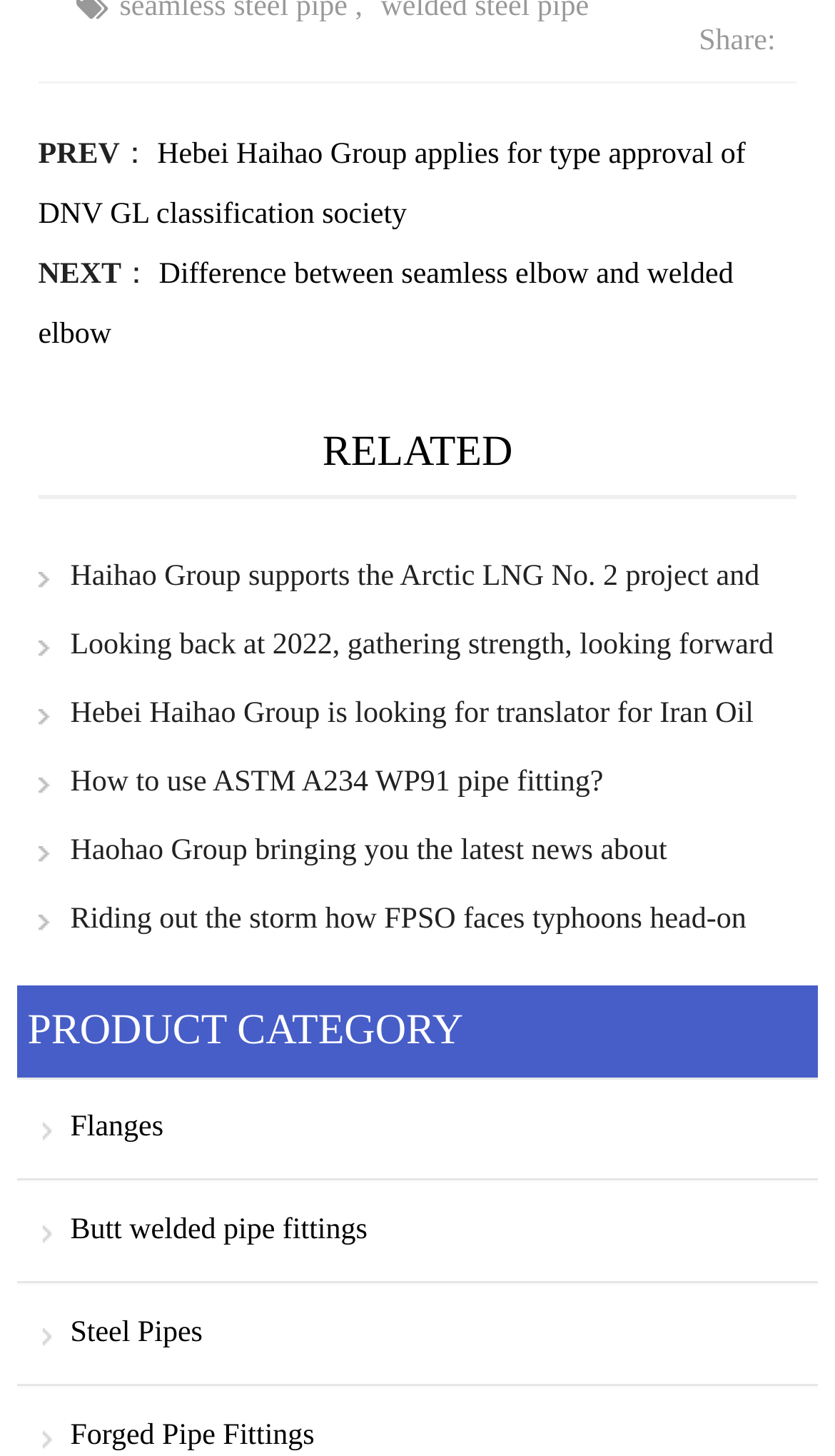What is the navigation button before 'Hebei Haihao Group applies for type approval of DNV GL classification society'?
Answer the question with detailed information derived from the image.

I found the static text 'PREV' before the link 'Hebei Haihao Group applies for type approval of DNV GL classification society', which indicates that it is a navigation button.